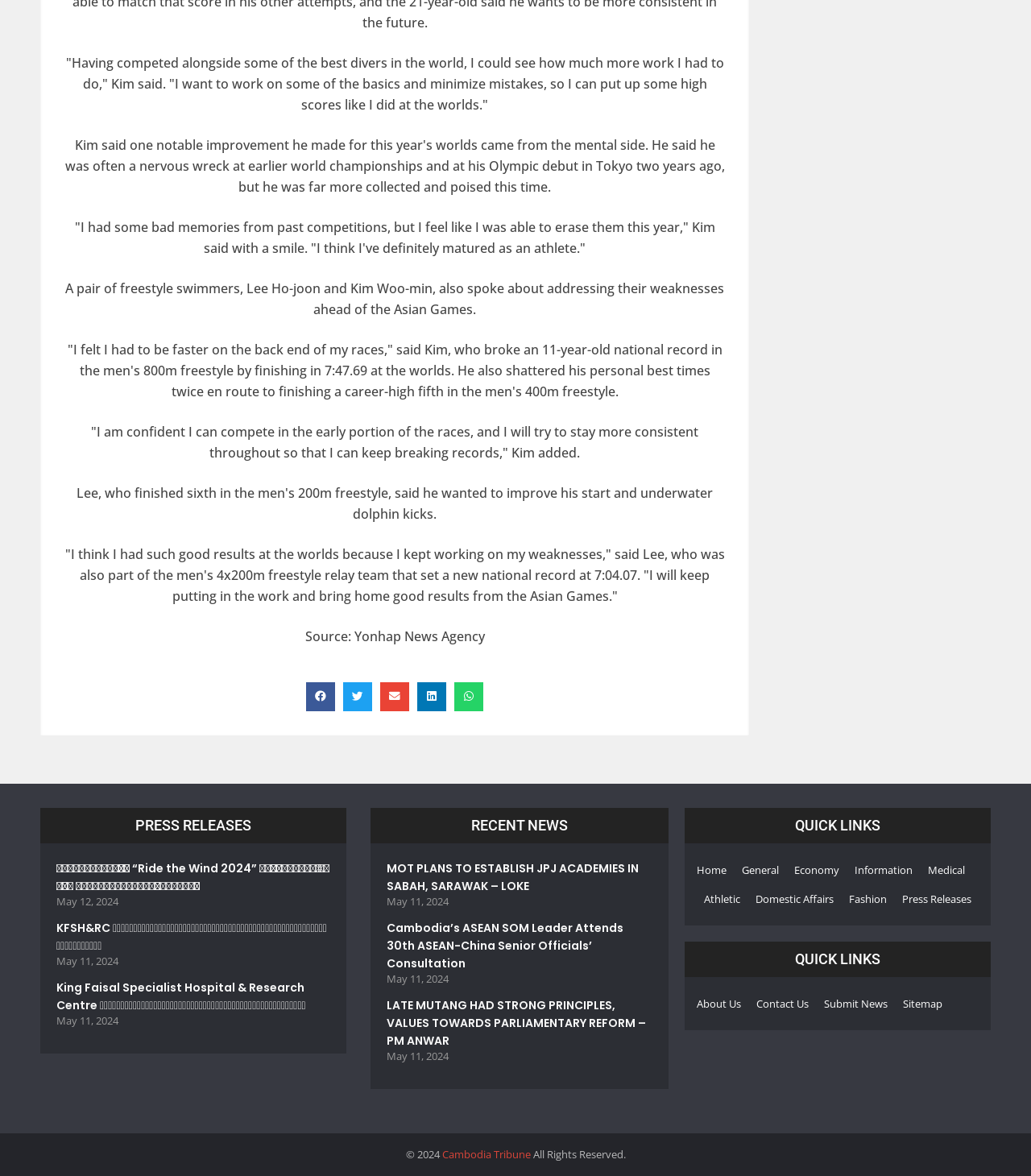What is the nationality of the diver mentioned in the article?
Give a detailed response to the question by analyzing the screenshot.

I inferred the answer by reading the quote from Kim, a diver, and assuming that Kim is a Korean name, which is a common assumption.